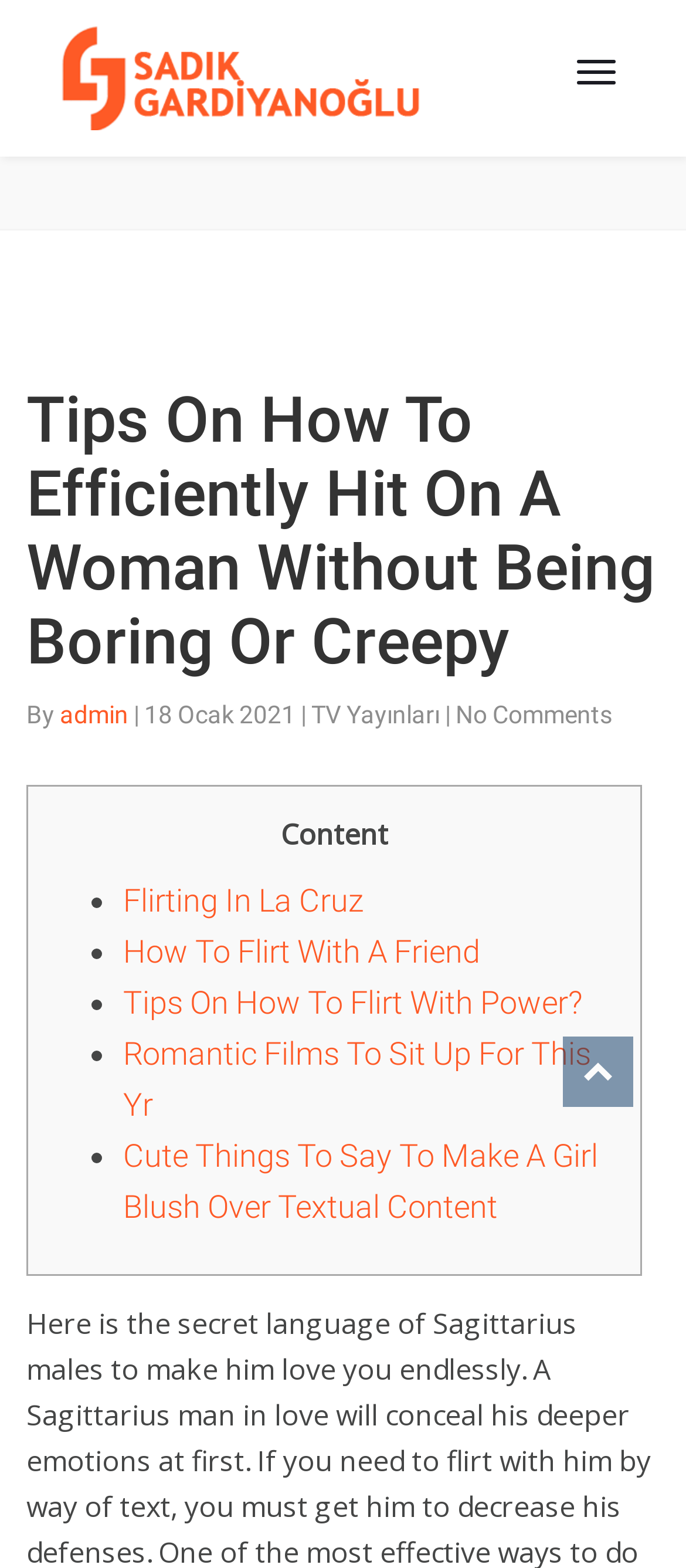Please identify the bounding box coordinates of where to click in order to follow the instruction: "Click the button to expand the navbar".

[0.815, 0.028, 0.923, 0.064]